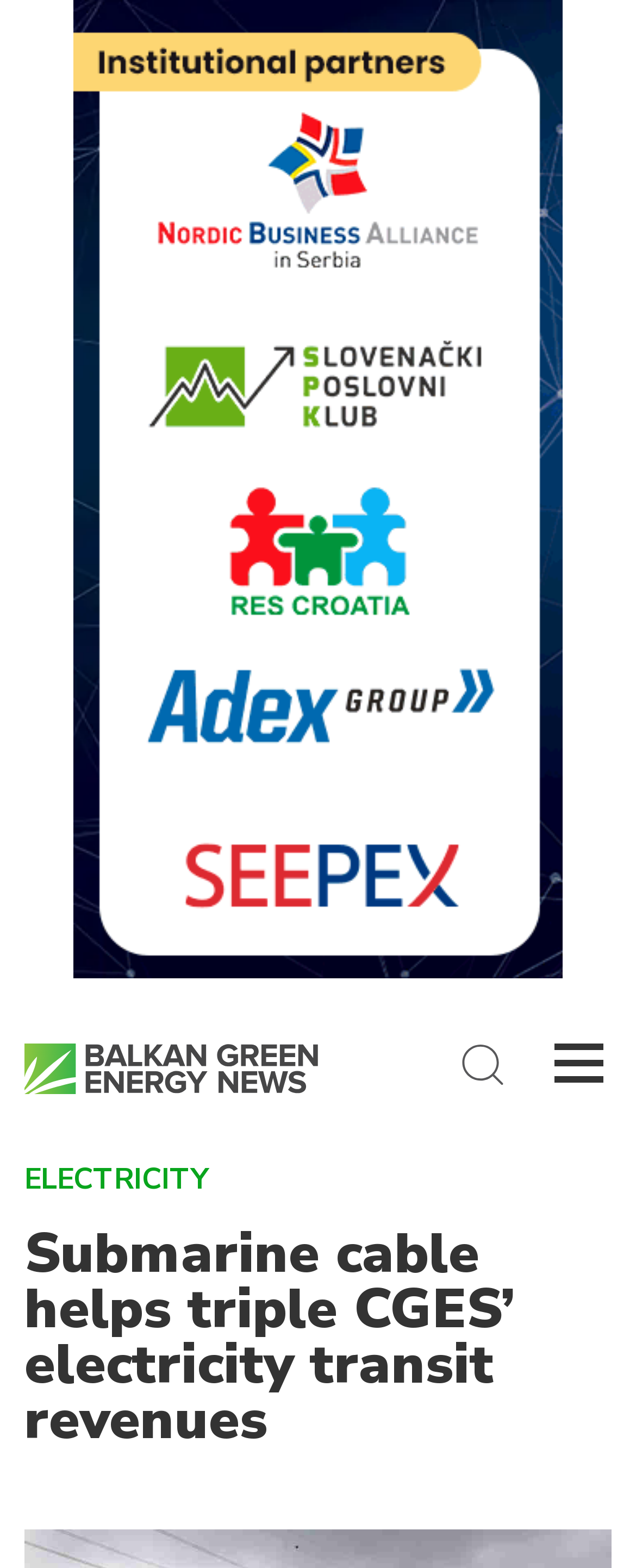Describe all the visual and textual components of the webpage comprehensively.

The webpage appears to be an article or news page, with a focus on the topic of electricity transit revenues. At the top of the page, there is a large banner advertisement with a GIF image, taking up most of the width and about a quarter of the height of the page. 

Below the banner, there are three smaller images, two of which are links, aligned horizontally and centered on the page. The first image is on the left, the second is in the middle, and the third is on the right. 

Further down, there is a heading that reads "Submarine cable helps triple CGES’ electricity transit revenues", which is the main title of the article. Below the heading, there is a static text element that reads "ELECTRICITY", which is likely a category or tag related to the article. 

The article itself is not explicitly described in the accessibility tree, but based on the meta description, it appears to discuss the revenues of Montenegrin TSO from the commercial use of the power link between Montenegro and Italy.